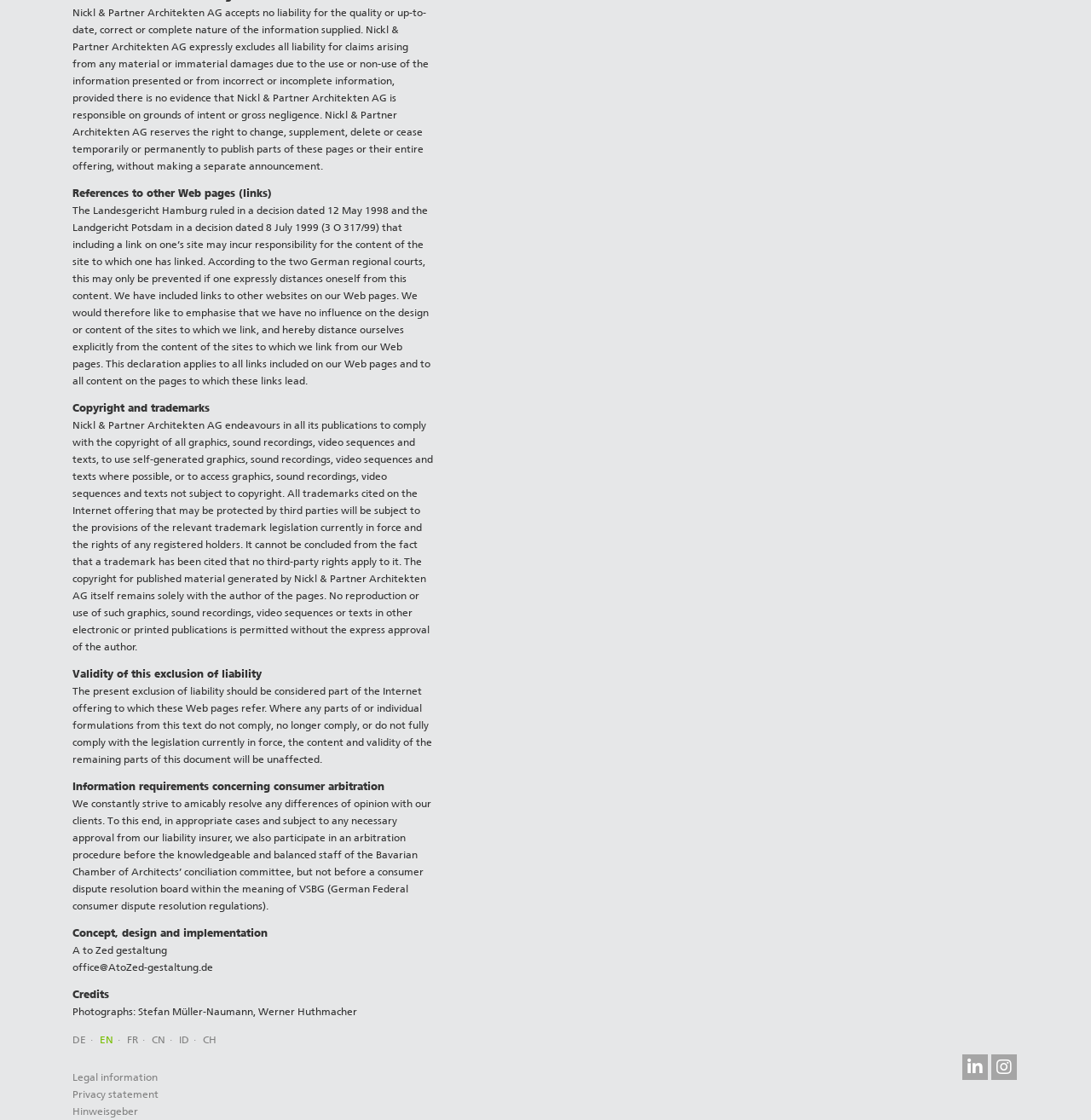What is the purpose of the arbitration procedure?
Please give a detailed and thorough answer to the question, covering all relevant points.

The arbitration procedure is a process for resolving disputes between the company and its clients. It is mentioned in the information requirements concerning consumer arbitration section, which states that the company participates in an arbitration procedure before the Bavarian Chamber of Architects' conciliation committee to amicably resolve differences of opinion with clients.